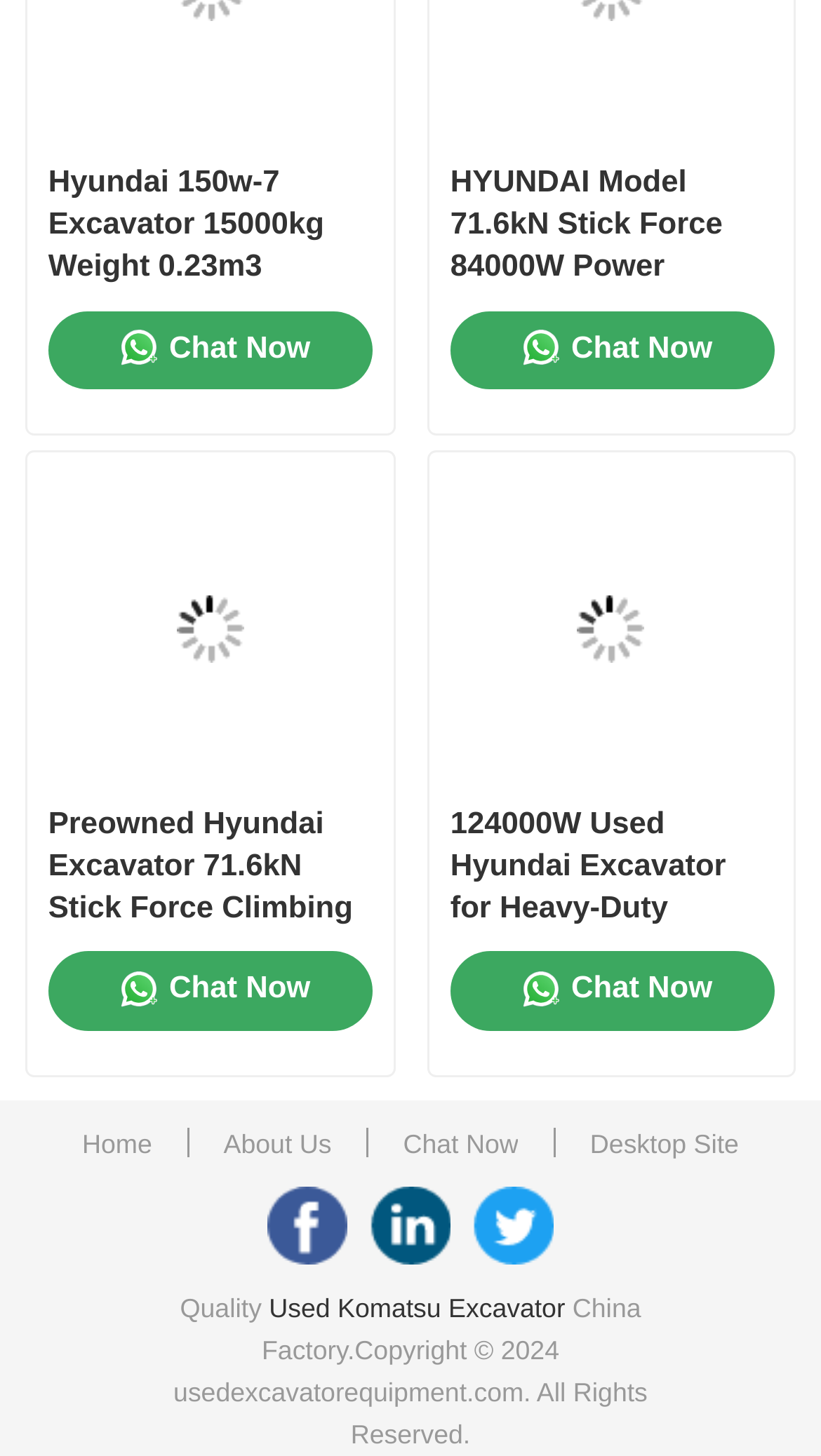Determine the bounding box coordinates of the element that should be clicked to execute the following command: "Go to the 'Used Komatsu Excavator' page".

[0.328, 0.889, 0.688, 0.909]